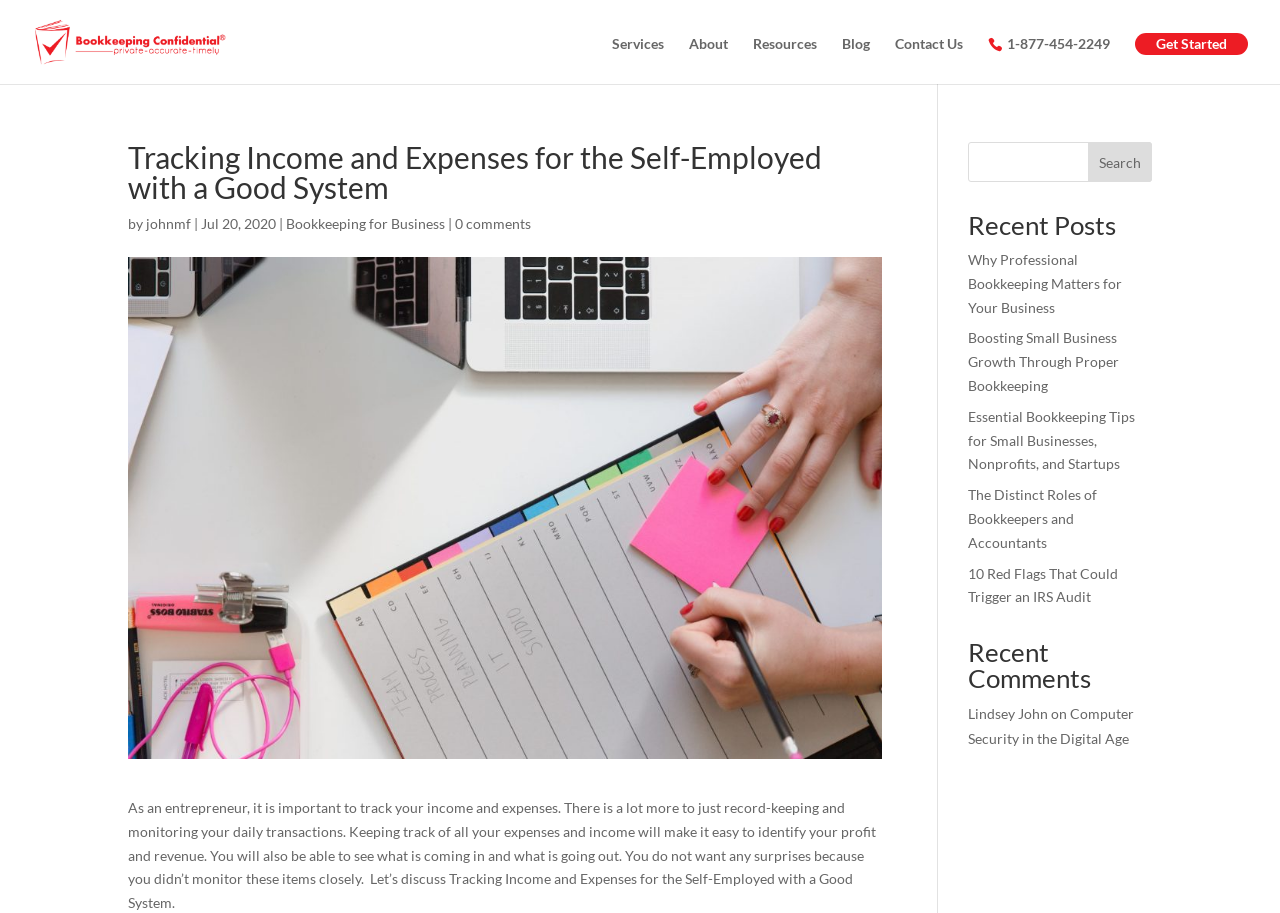Find the bounding box coordinates of the area that needs to be clicked in order to achieve the following instruction: "Click on the 'Get Started' button". The coordinates should be specified as four float numbers between 0 and 1, i.e., [left, top, right, bottom].

[0.887, 0.036, 0.975, 0.06]